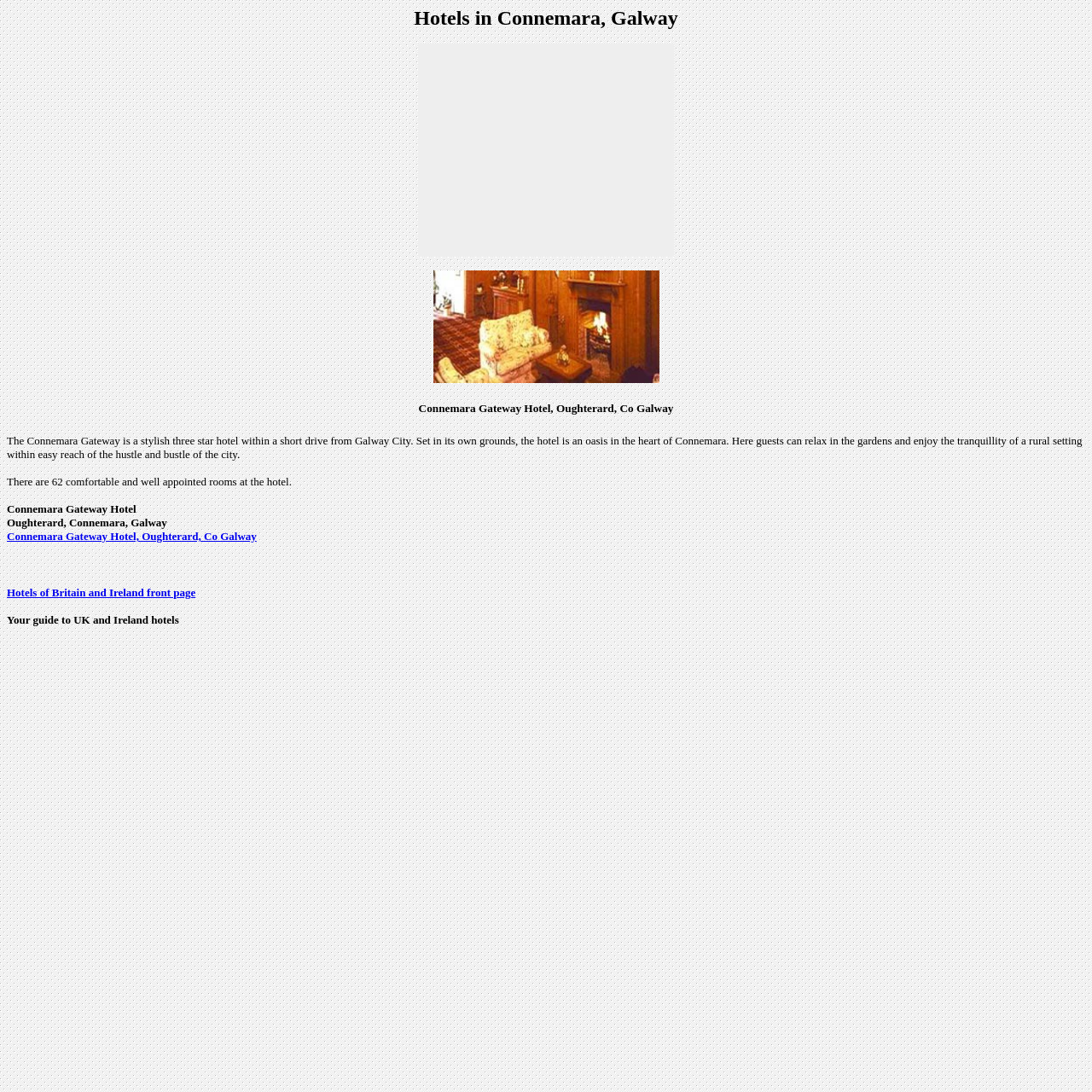Identify the bounding box for the described UI element. Provide the coordinates in (top-left x, top-left y, bottom-right x, bottom-right y) format with values ranging from 0 to 1: aria-label="Advertisement" name="aswift_0" title="Advertisement"

[0.383, 0.04, 0.617, 0.235]